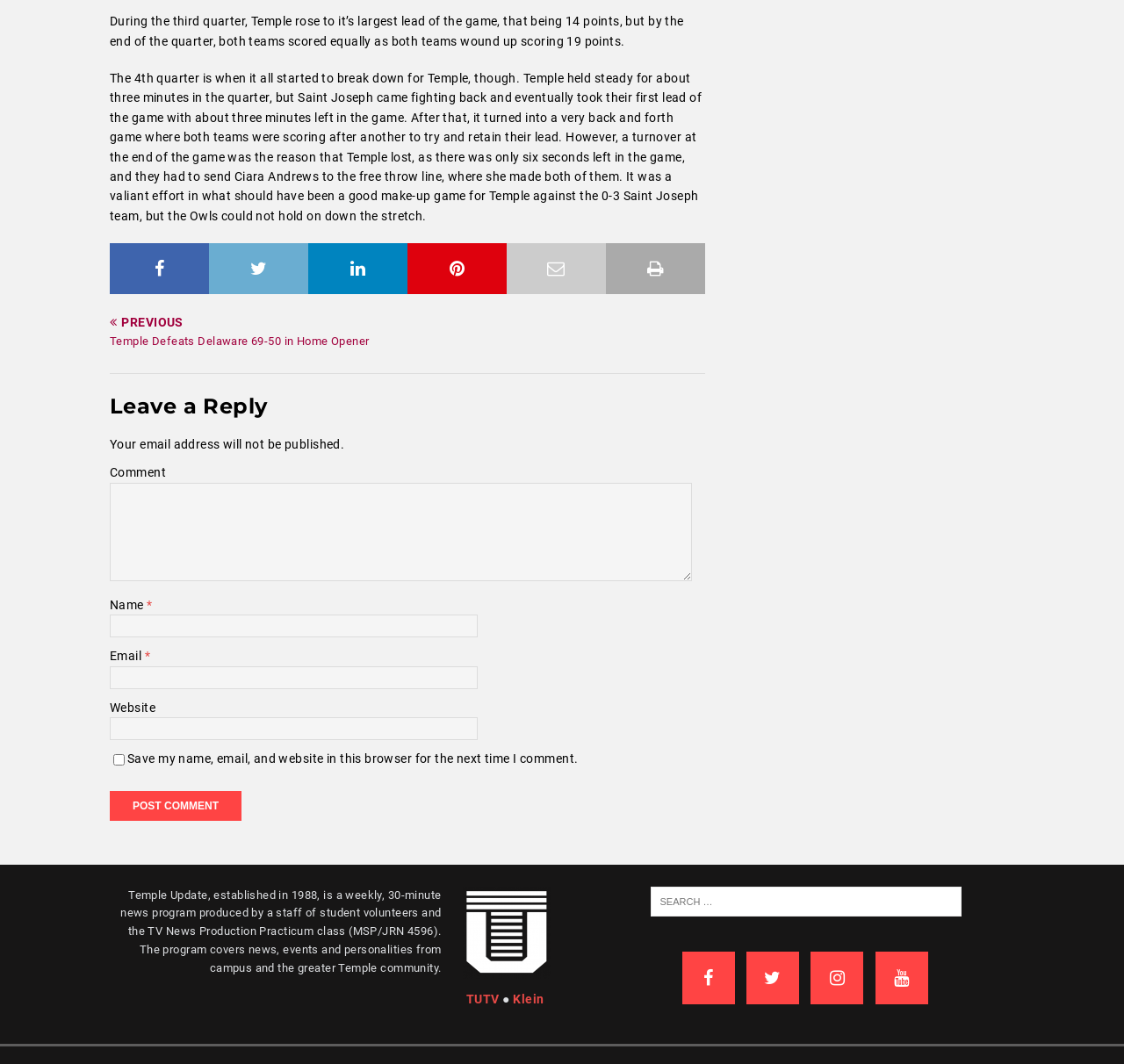Determine the bounding box coordinates of the UI element that matches the following description: "parent_node: Email * name="email"". The coordinates should be four float numbers between 0 and 1 in the format [left, top, right, bottom].

[0.098, 0.626, 0.425, 0.648]